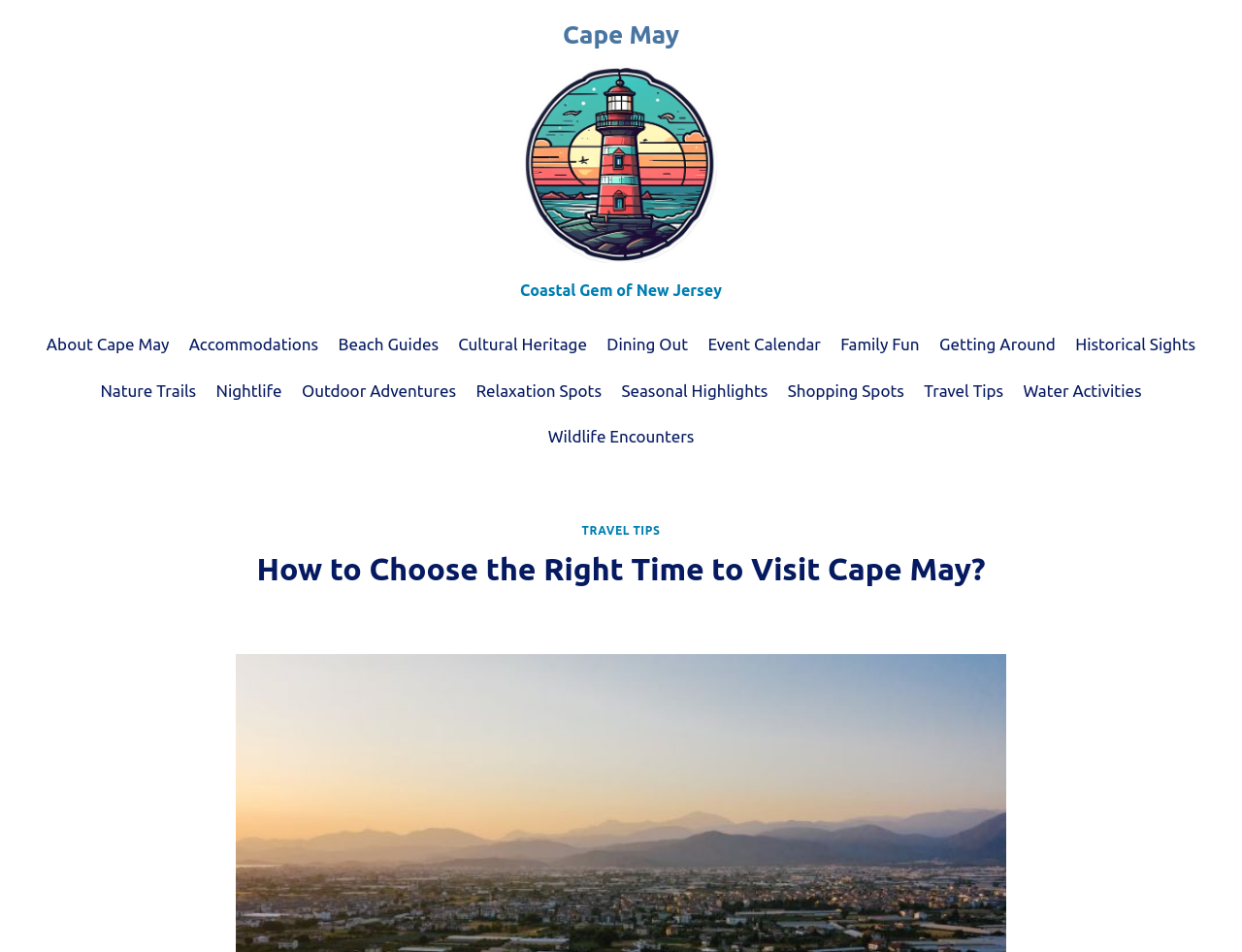Can you determine the main header of this webpage?

How to Choose the Right Time to Visit Cape May?